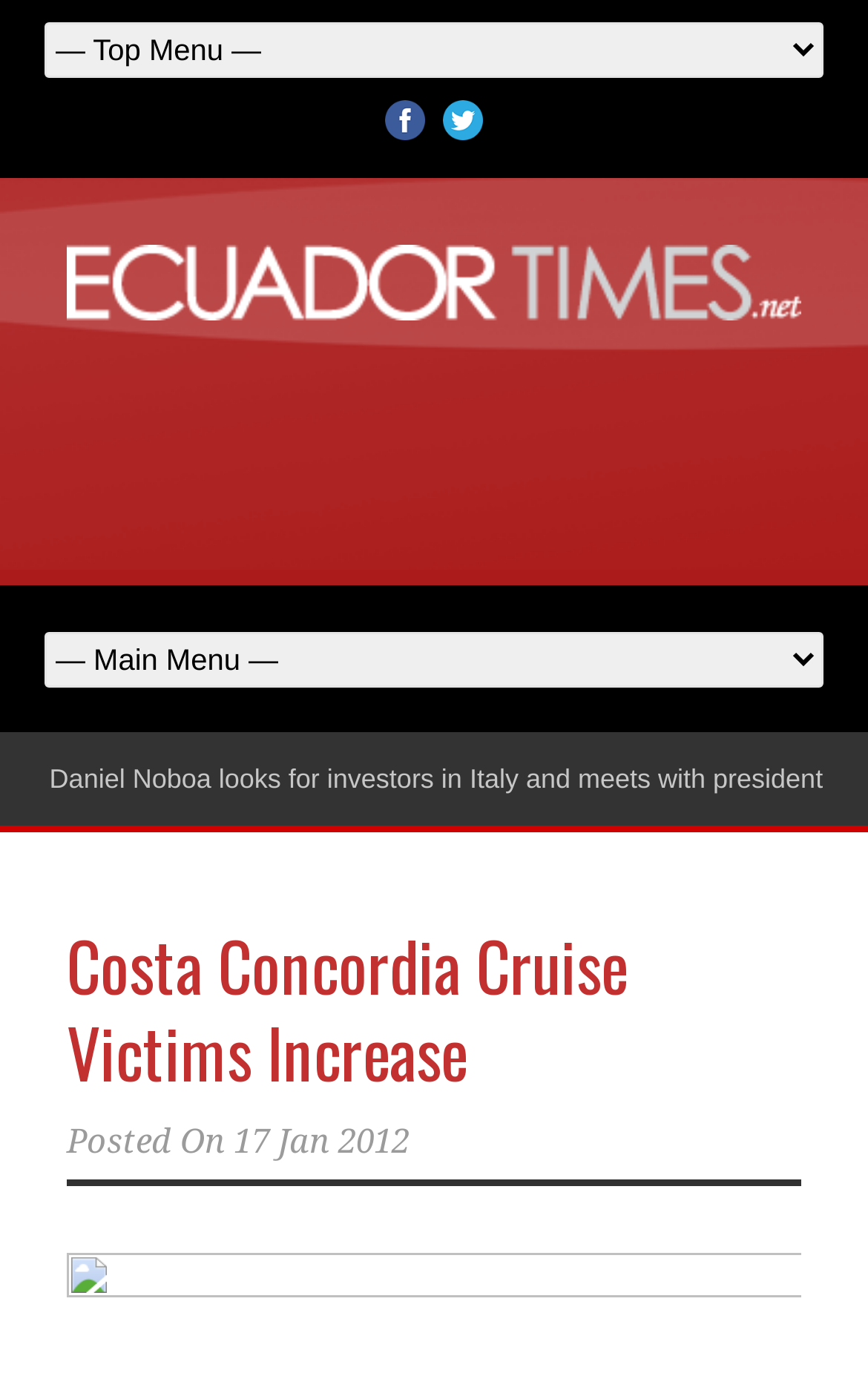Using the provided element description, identify the bounding box coordinates as (top-left x, top-left y, bottom-right x, bottom-right y). Ensure all values are between 0 and 1. Description: alt="facebook"

[0.444, 0.073, 0.49, 0.102]